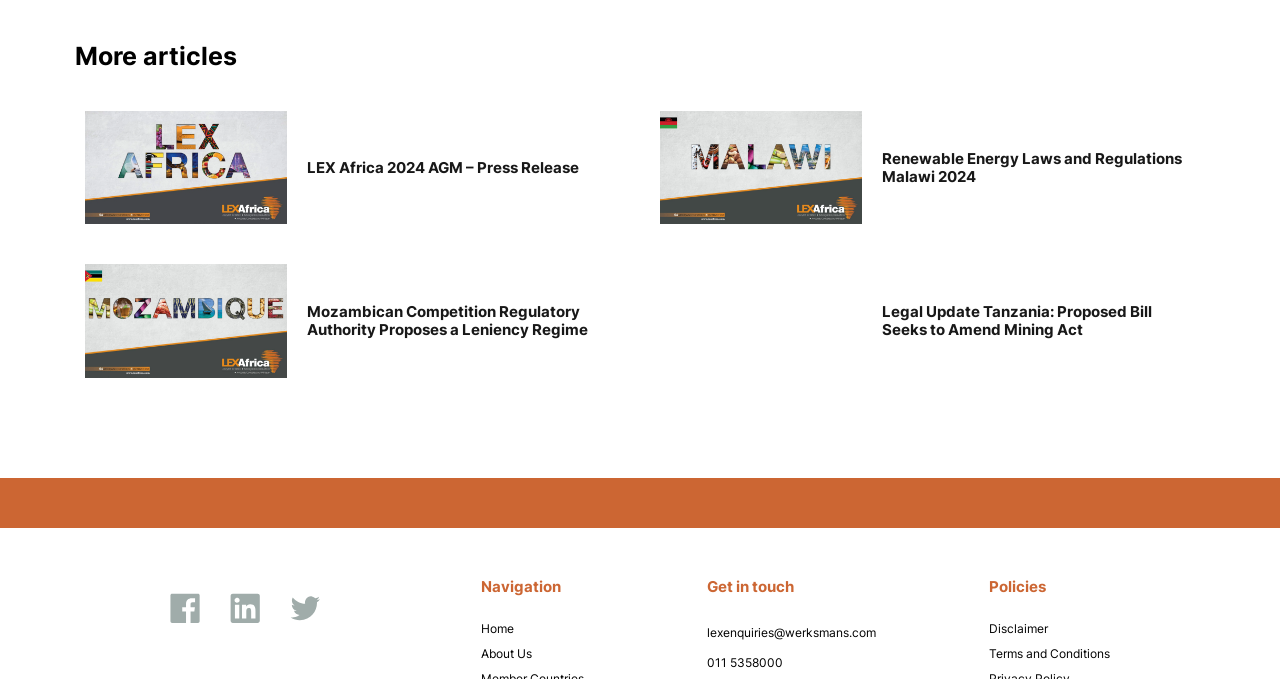Please respond to the question with a concise word or phrase:
What is the country mentioned in the third article?

Malawi